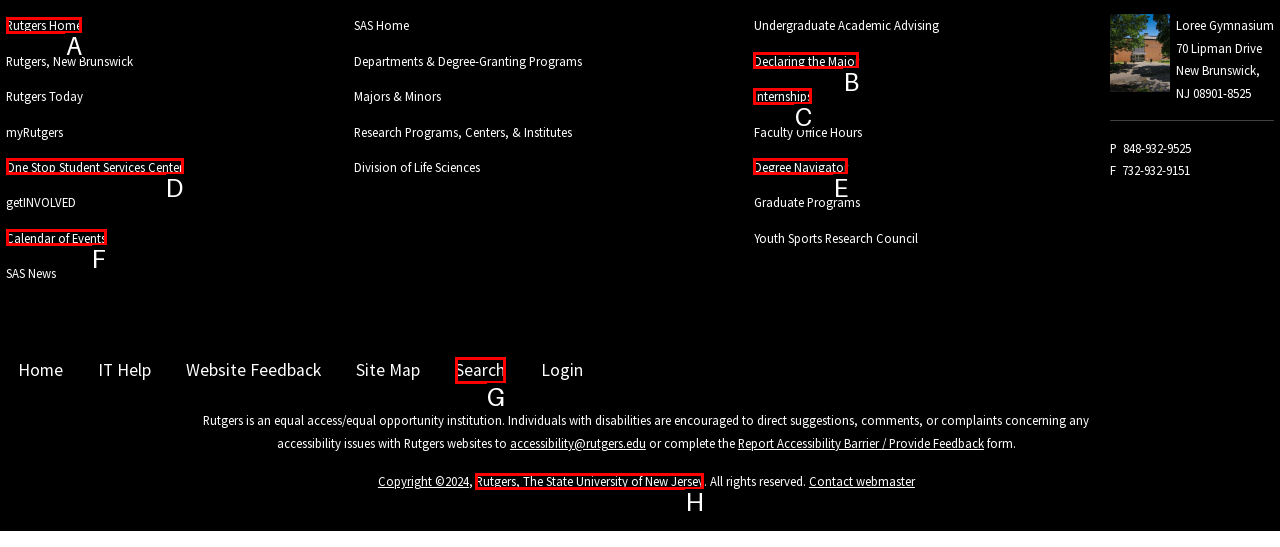Identify which HTML element to click to fulfill the following task: go to Rutgers Home. Provide your response using the letter of the correct choice.

A